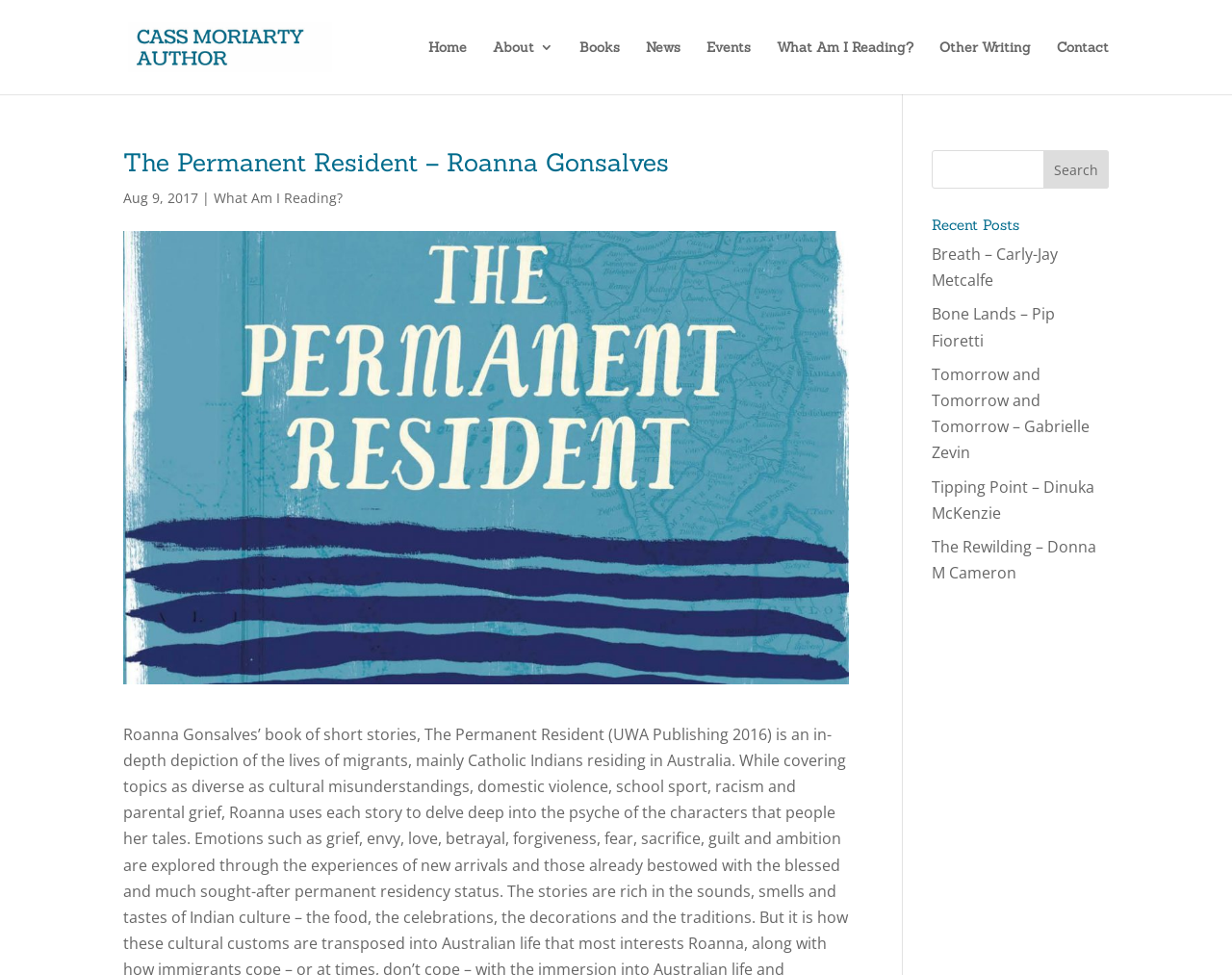Using the element description provided, determine the bounding box coordinates in the format (top-left x, top-left y, bottom-right x, bottom-right y). Ensure that all values are floating point numbers between 0 and 1. Element description: alt="Cass Moriarty Author"

[0.104, 0.036, 0.257, 0.056]